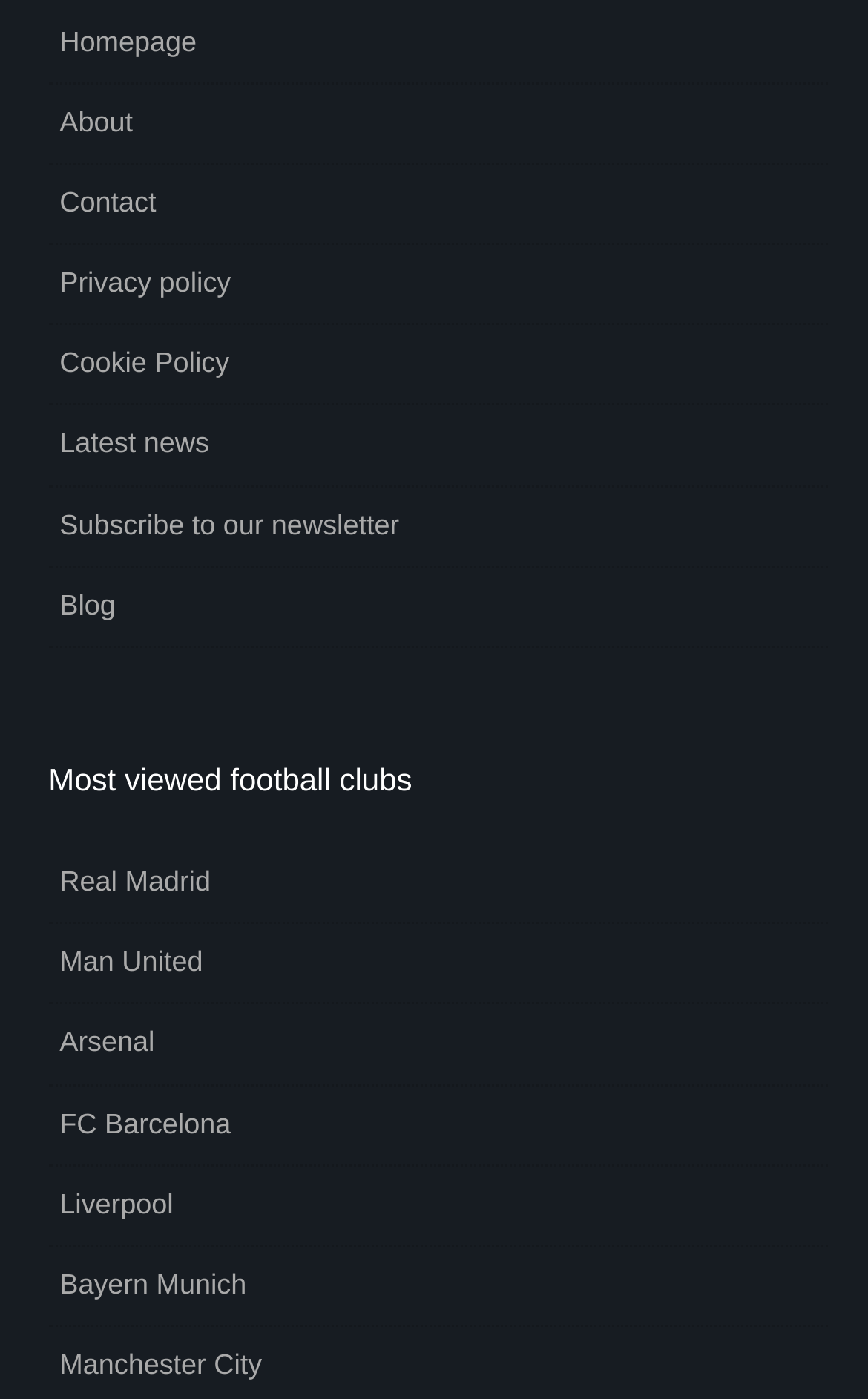What is the last navigation link at the top?
Using the visual information from the image, give a one-word or short-phrase answer.

Blog